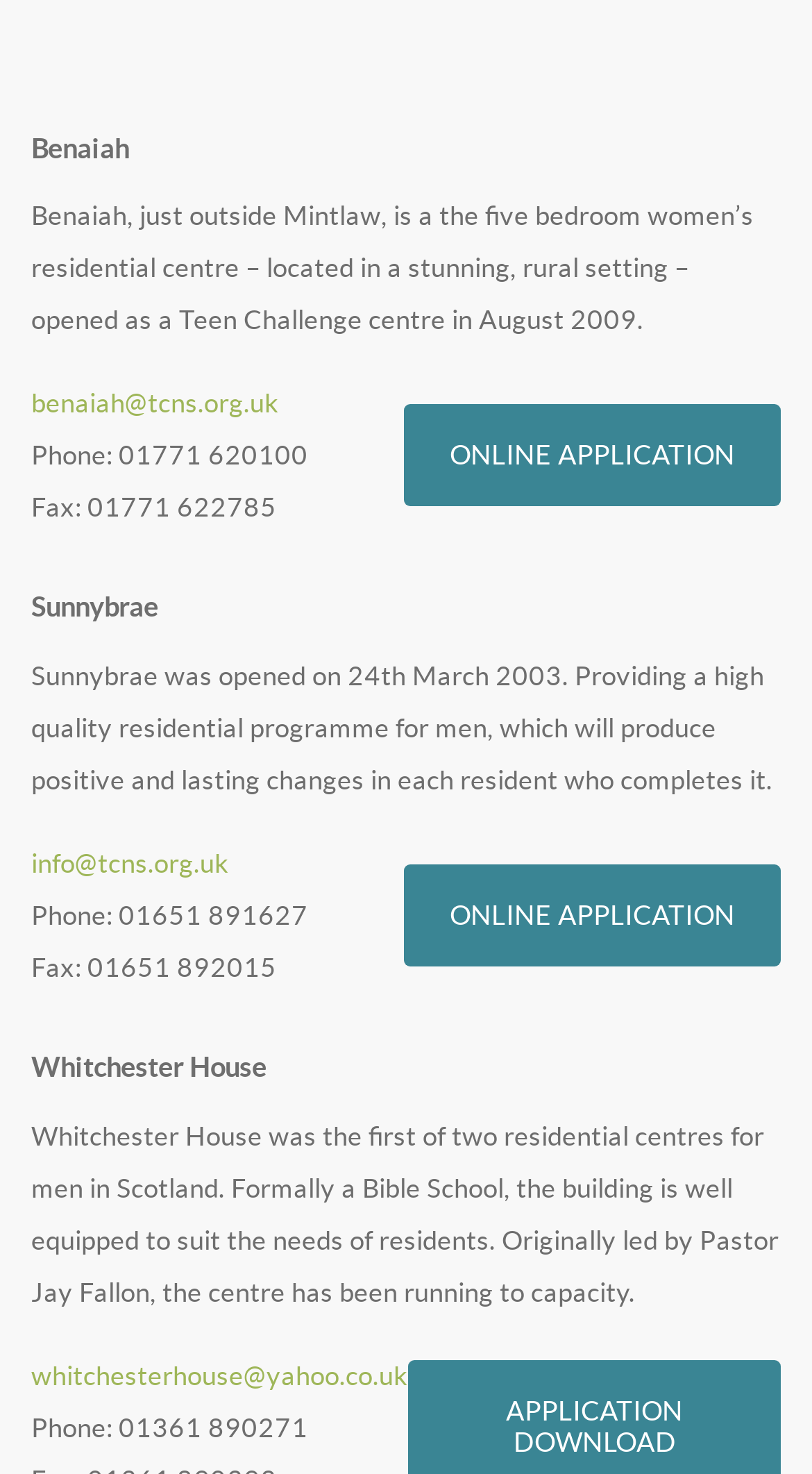How many residential centres are mentioned?
Answer with a single word or phrase by referring to the visual content.

3